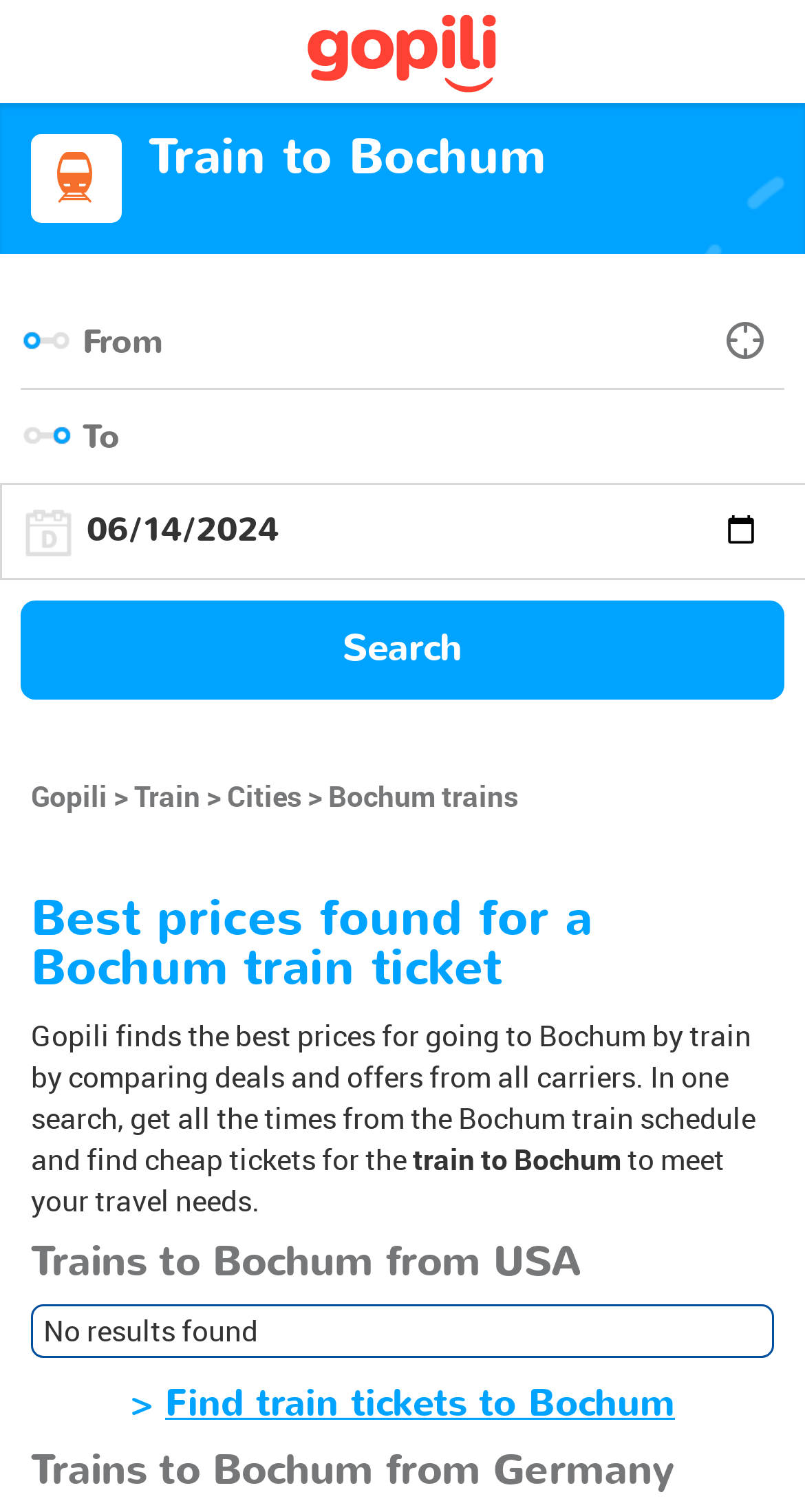Please determine the bounding box of the UI element that matches this description: Cities. The coordinates should be given as (top-left x, top-left y, bottom-right x, bottom-right y), with all values between 0 and 1.

[0.282, 0.513, 0.382, 0.538]